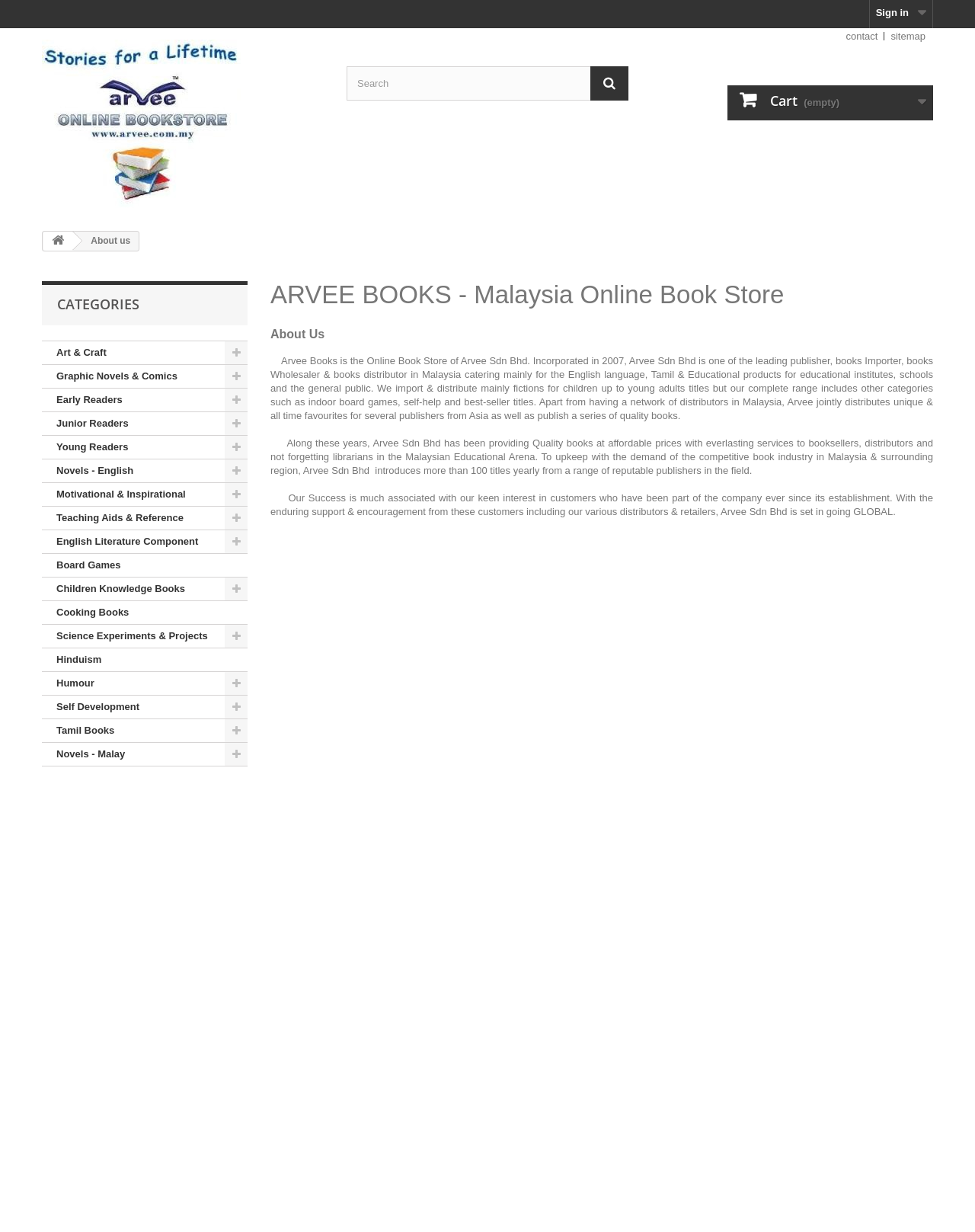Find the bounding box coordinates for the area that must be clicked to perform this action: "View cart".

[0.746, 0.069, 0.957, 0.098]